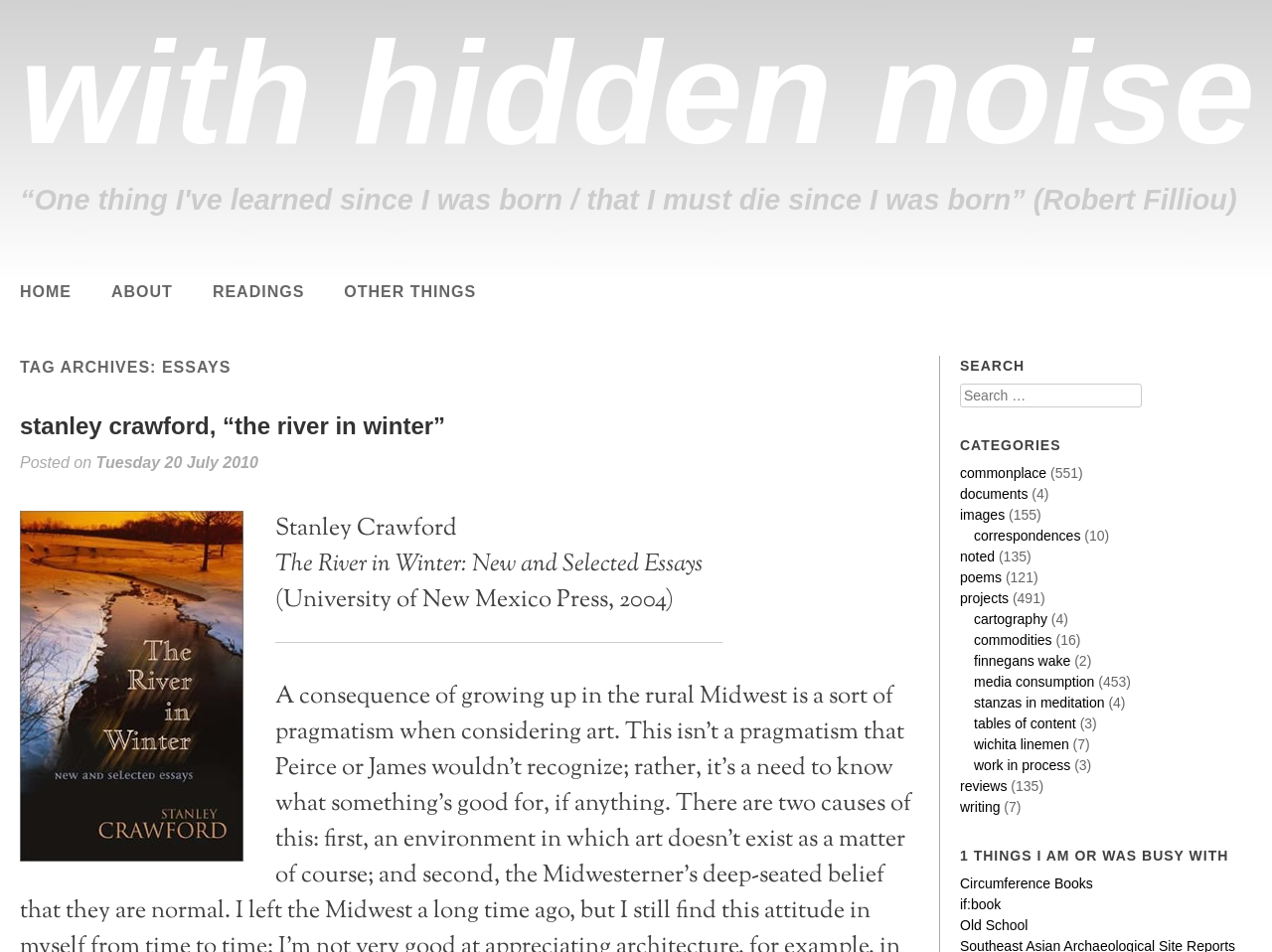Please identify the bounding box coordinates of the element that needs to be clicked to execute the following command: "Click the 'Facebook' link". Provide the bounding box using four float numbers between 0 and 1, formatted as [left, top, right, bottom].

None